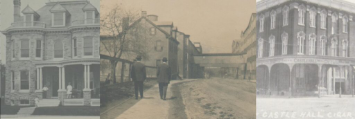Examine the image and give a thorough answer to the following question:
What is the material of the house on the left?

The caption describes the house on the left as a stately brick house with an elegant porch, hinting at the architectural styles of earlier times.